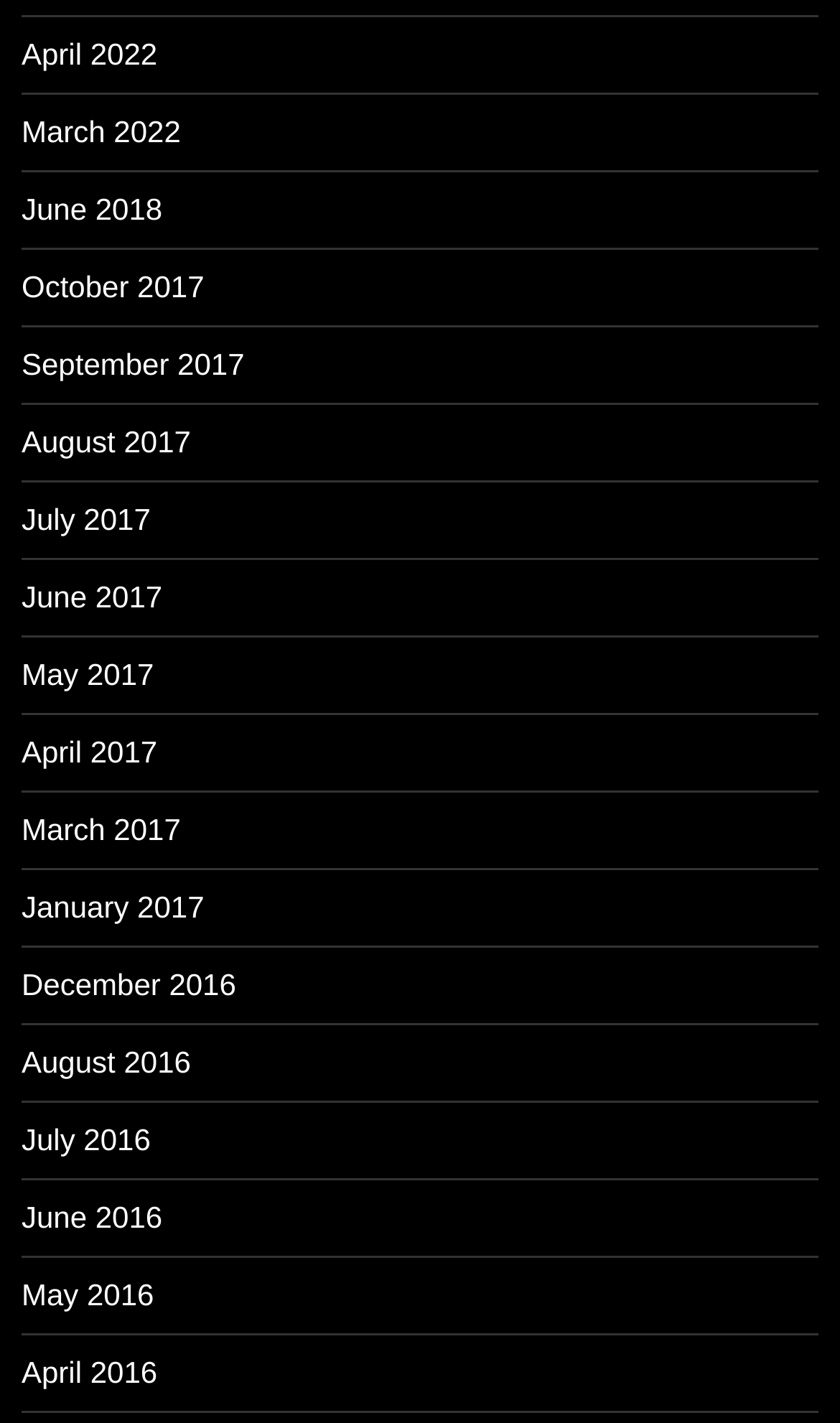Locate the coordinates of the bounding box for the clickable region that fulfills this instruction: "view June 2016".

[0.026, 0.843, 0.193, 0.867]